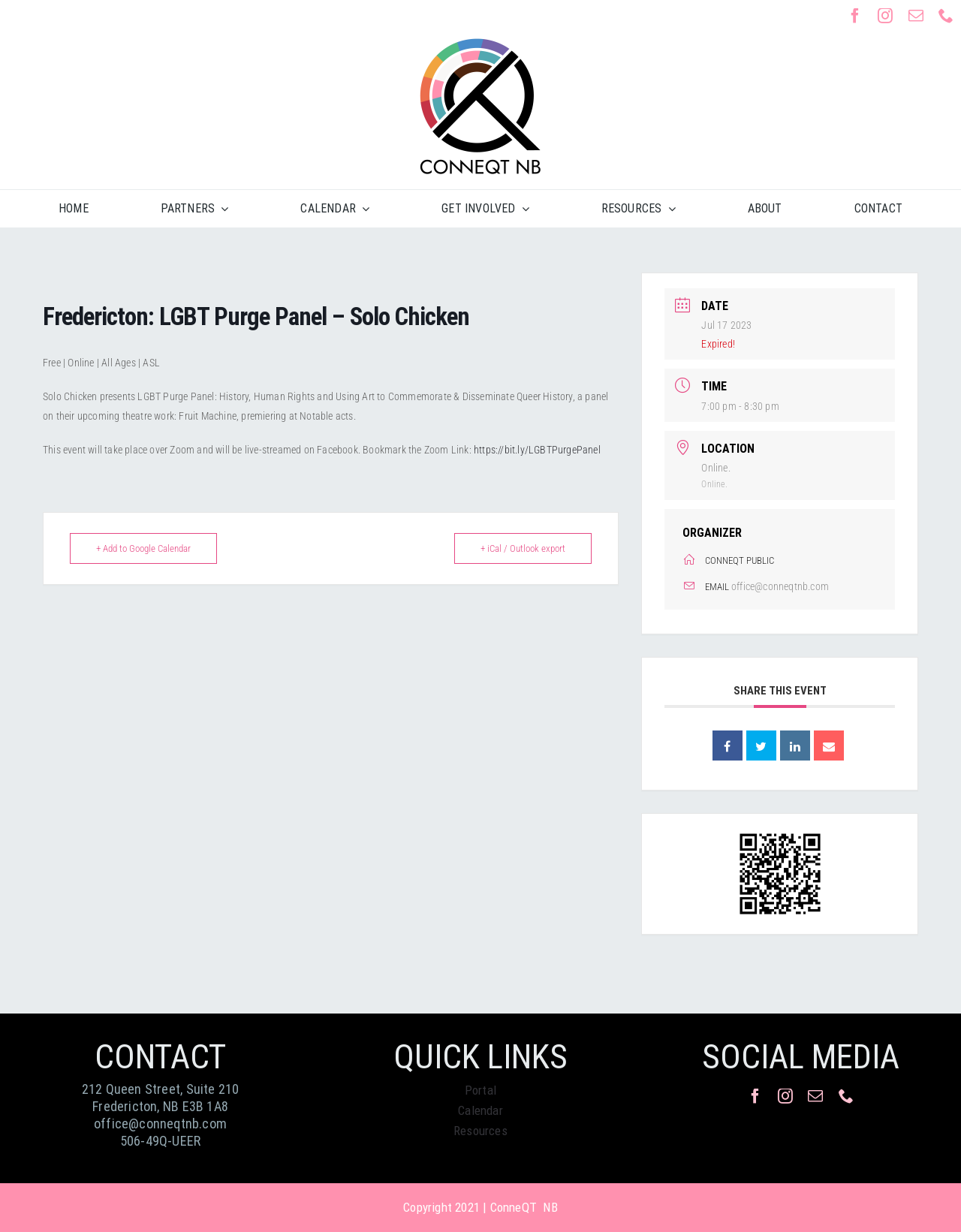Detail the various sections and features present on the webpage.

This webpage is about an event, specifically the LGBT Purge Panel, presented by Solo Chicken. The page is divided into several sections. At the top, there are four social media links (Facebook, Instagram, mail, and phone) aligned horizontally, followed by a ConneQT NB logo and a navigation menu with seven links (HOME, PARTNERS, CALENDAR, GET INVOLVED, RESOURCES, ABOUT, and CONTACT).

Below the navigation menu, there is a main section that contains the event details. The event title, "Fredericton: LGBT Purge Panel – Solo Chicken," is displayed prominently, followed by a brief description of the event. The description mentions that the event is free, online, and suitable for all ages, and that it will be live-streamed on Facebook.

The event details are organized into sections, including DATE, TIME, LOCATION, ORGANIZER, and SHARE THIS EVENT. The DATE section shows the event date, July 17, 2023, and indicates that the event has expired. The TIME section displays the event time, 7:00 pm - 8:30 pm. The LOCATION section indicates that the event is online. The ORGANIZER section lists ConneQT Public as the organizer, and provides an email address. The SHARE THIS EVENT section offers links to share the event on social media platforms.

Further down the page, there are three sections: CONTACT, QUICK LINKS, and SOCIAL MEDIA. The CONTACT section displays the address, email, and phone number of ConneQT NB. The QUICK LINKS section provides links to Portal, Calendar, and Resources. The SOCIAL MEDIA section repeats the social media links from the top of the page.

At the very bottom of the page, there is a copyright notice and a "Go to Top" link.